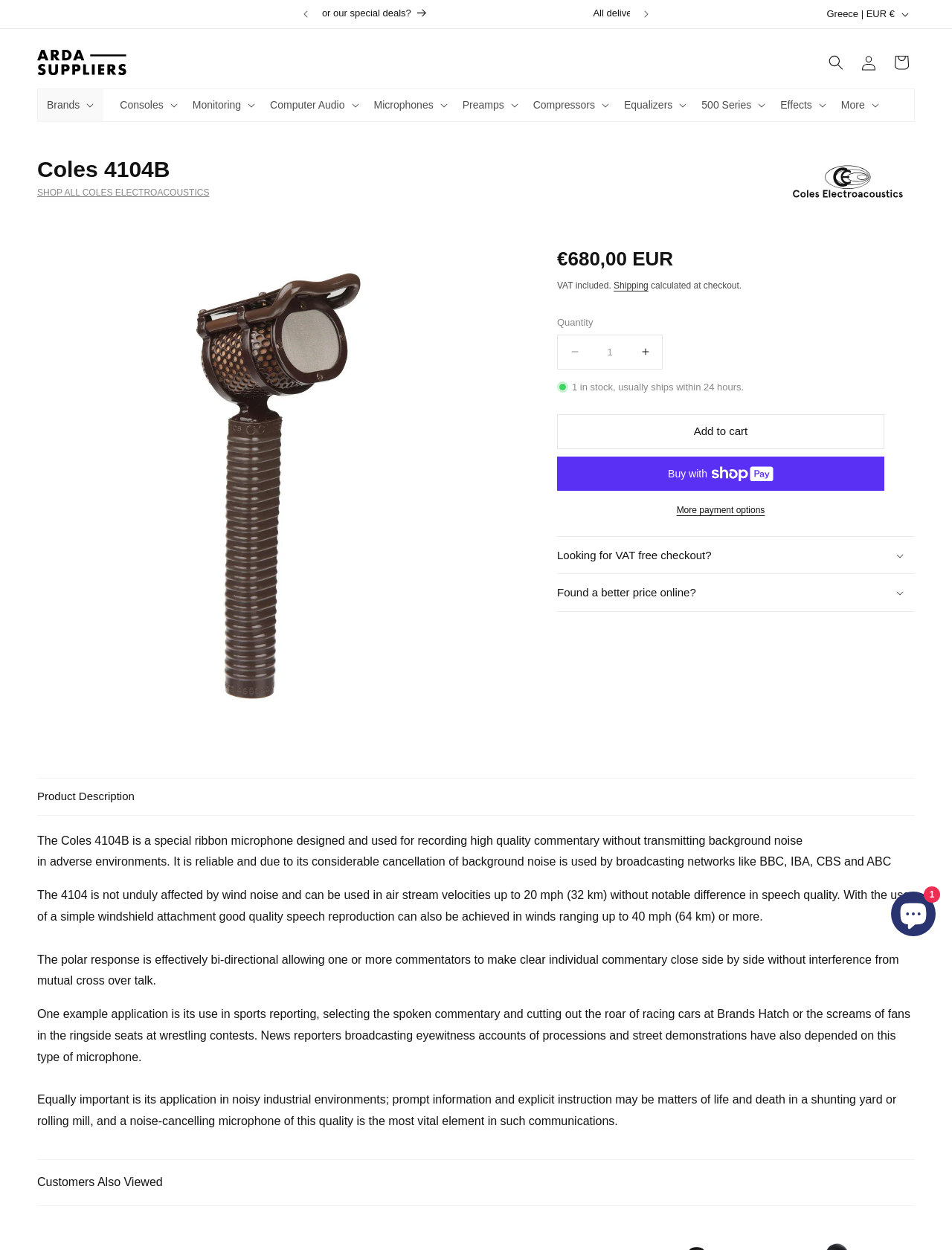Please identify the bounding box coordinates of the clickable area that will fulfill the following instruction: "Increase the quantity of Coles 4104B". The coordinates should be in the format of four float numbers between 0 and 1, i.e., [left, top, right, bottom].

[0.66, 0.268, 0.695, 0.296]